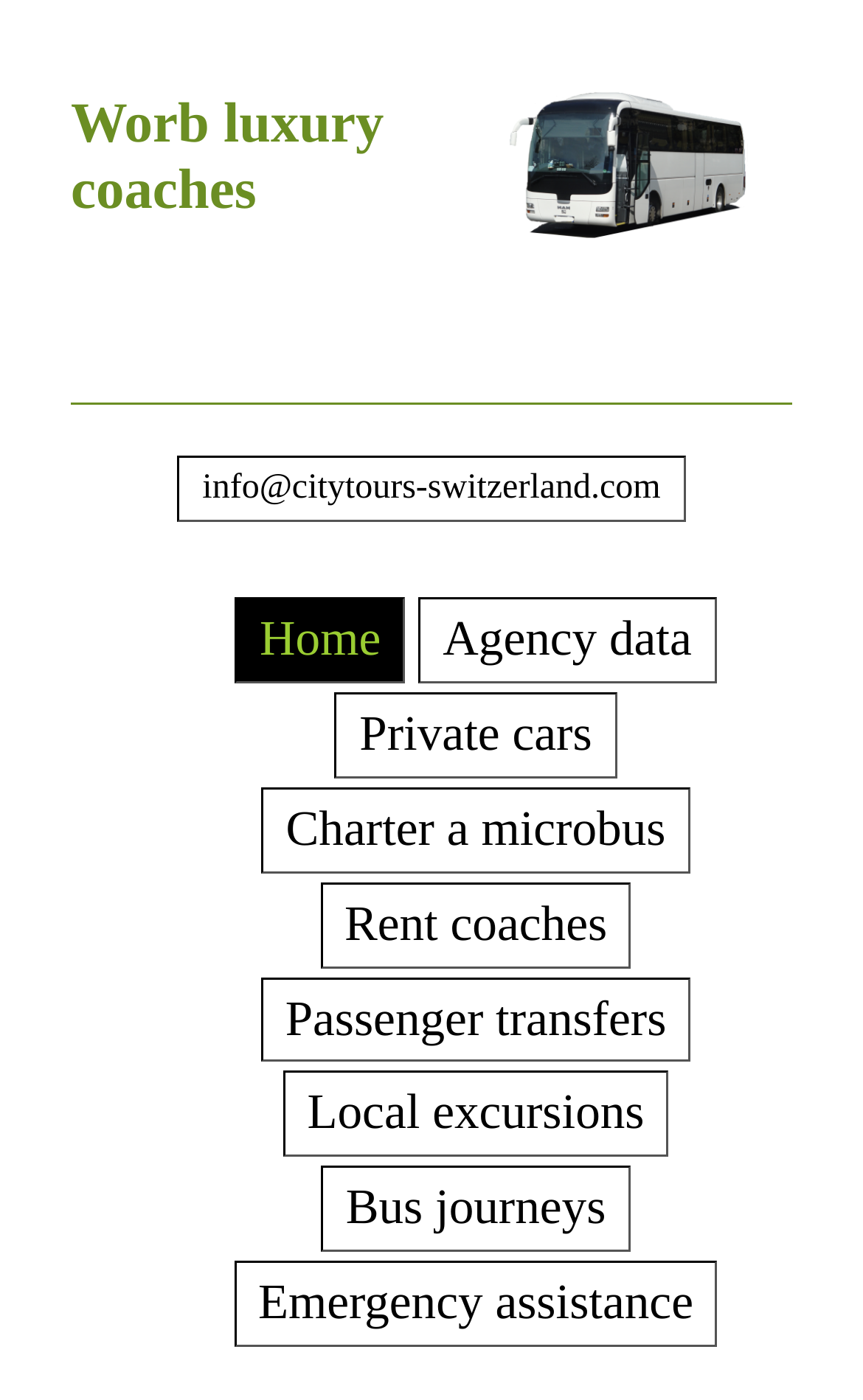Identify the bounding box coordinates for the UI element described as: "Details". The coordinates should be provided as four floats between 0 and 1: [left, top, right, bottom].

None